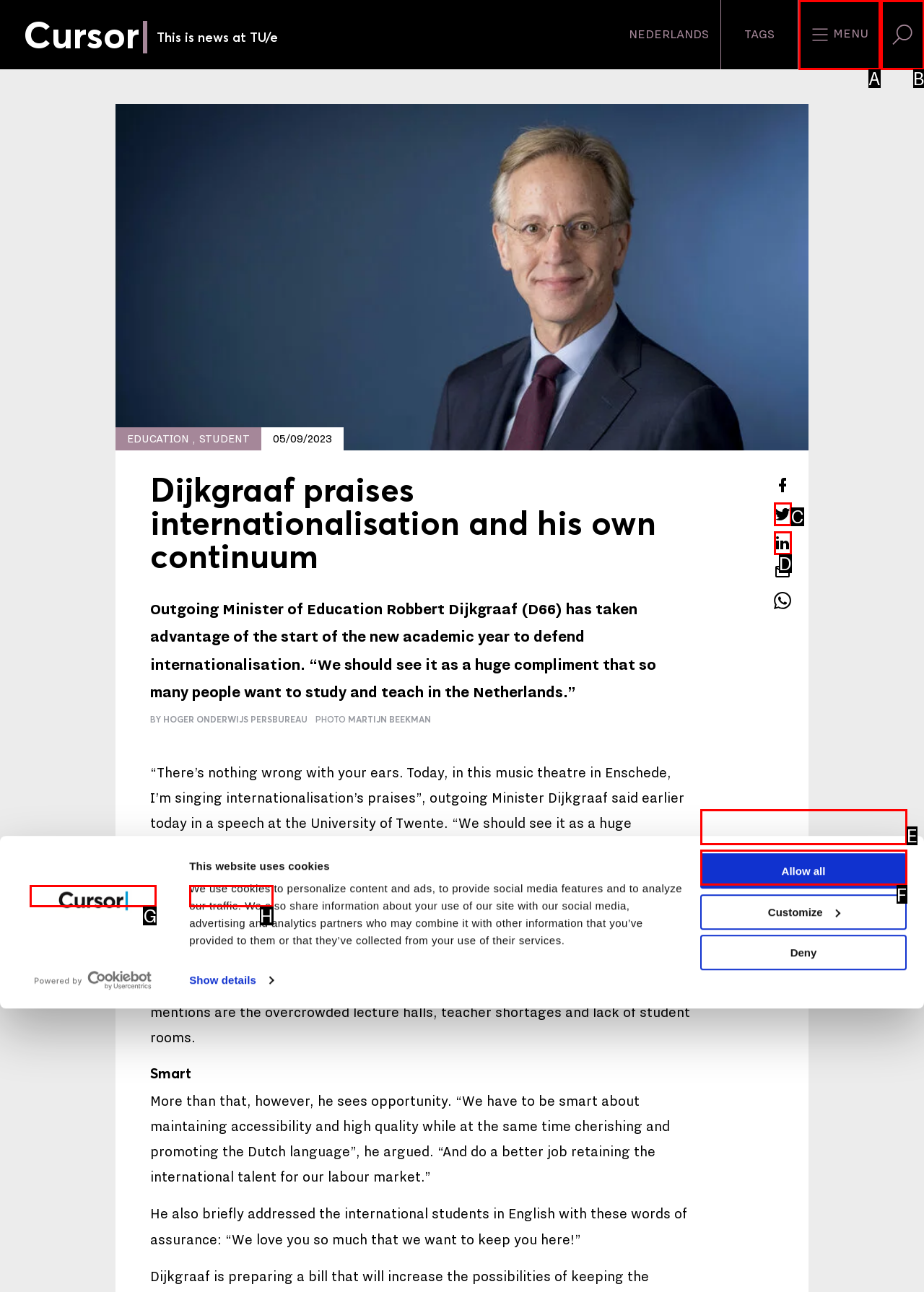Identify the HTML element that corresponds to the description: aria-label="Share this article on LinkedIn" Provide the letter of the matching option directly from the choices.

D